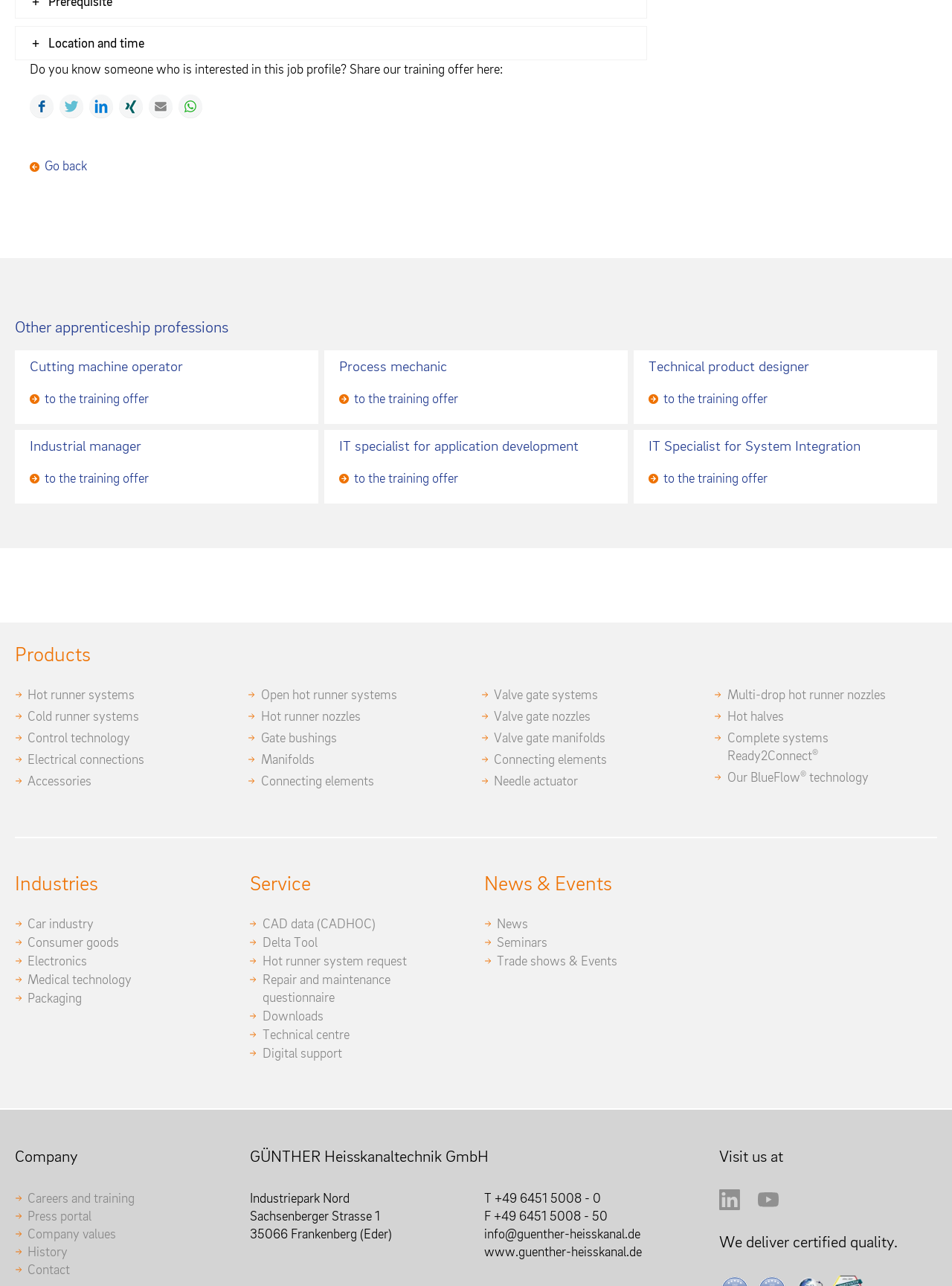Please identify the bounding box coordinates for the region that you need to click to follow this instruction: "Learn about Company values".

[0.016, 0.952, 0.125, 0.966]